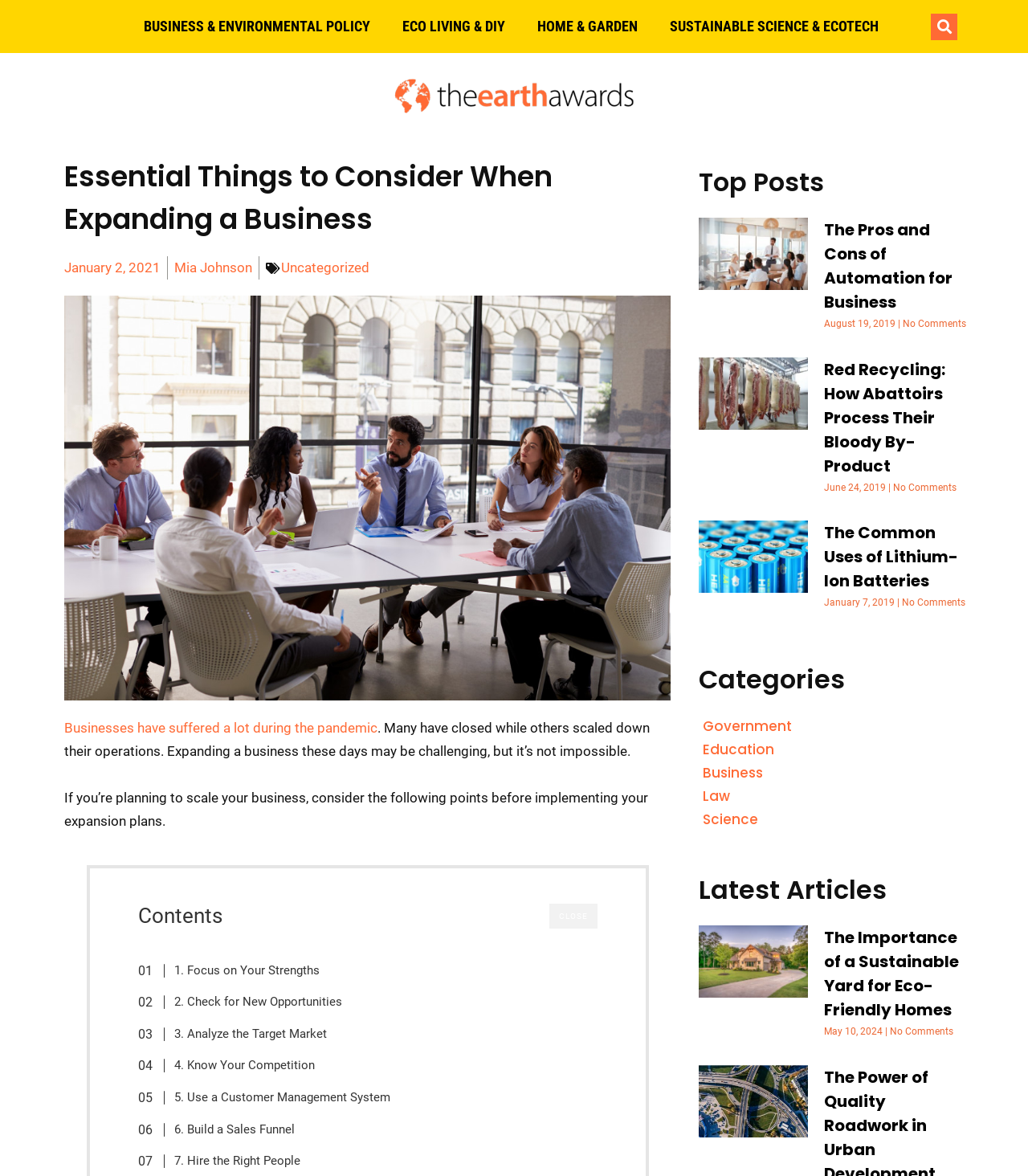Determine the bounding box coordinates of the target area to click to execute the following instruction: "Follow on Spotify."

None